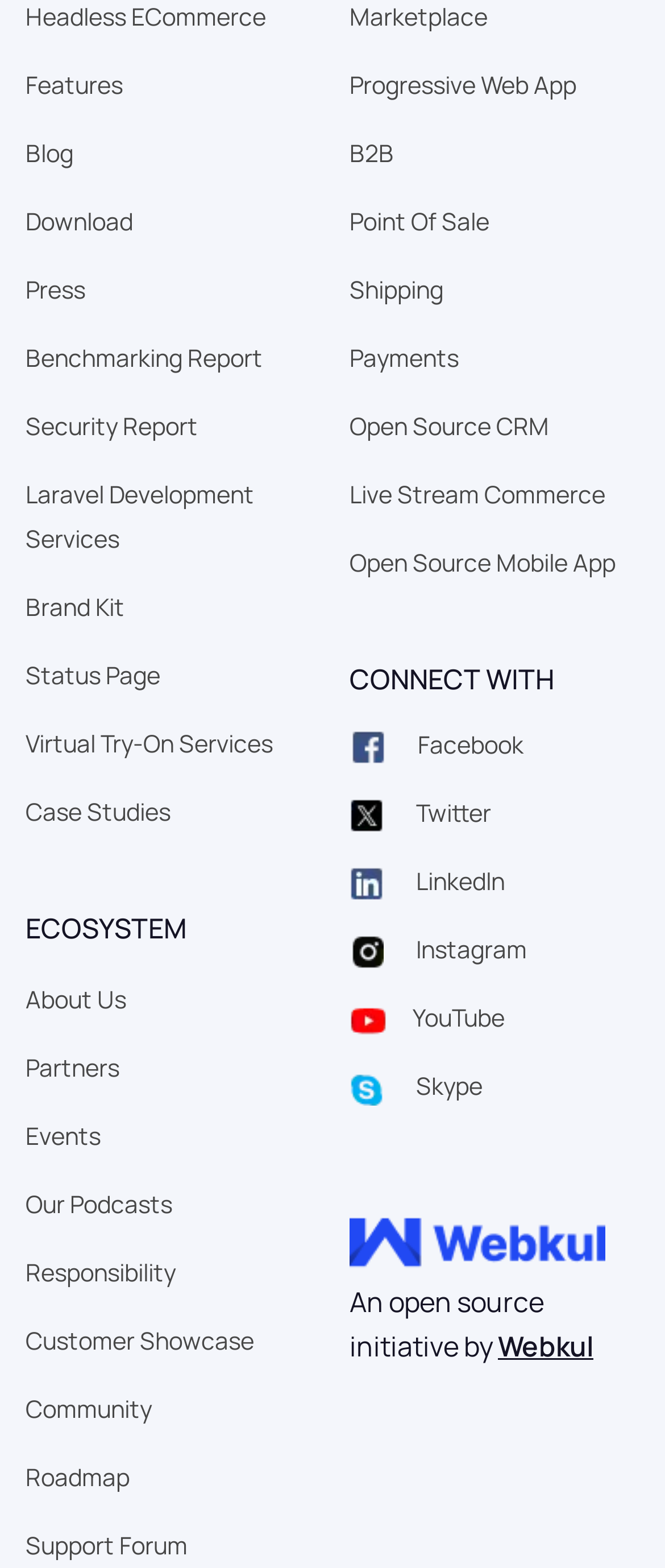Indicate the bounding box coordinates of the element that needs to be clicked to satisfy the following instruction: "View Benchmarking Report". The coordinates should be four float numbers between 0 and 1, i.e., [left, top, right, bottom].

[0.038, 0.217, 0.395, 0.238]